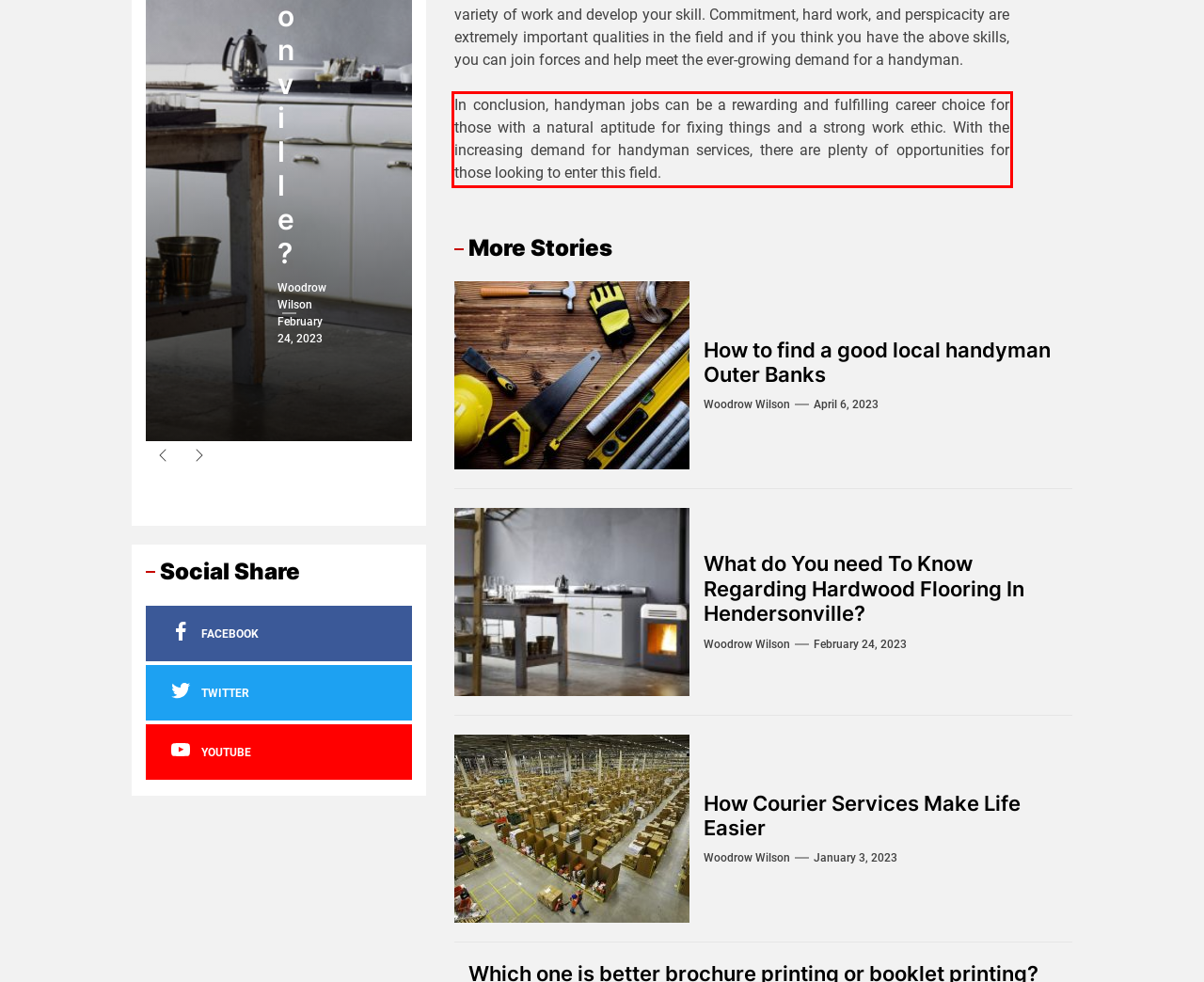You are presented with a webpage screenshot featuring a red bounding box. Perform OCR on the text inside the red bounding box and extract the content.

In conclusion, handyman jobs can be a rewarding and fulfilling career choice for those with a natural aptitude for fixing things and a strong work ethic. With the increasing demand for handyman services, there are plenty of opportunities for those looking to enter this field.